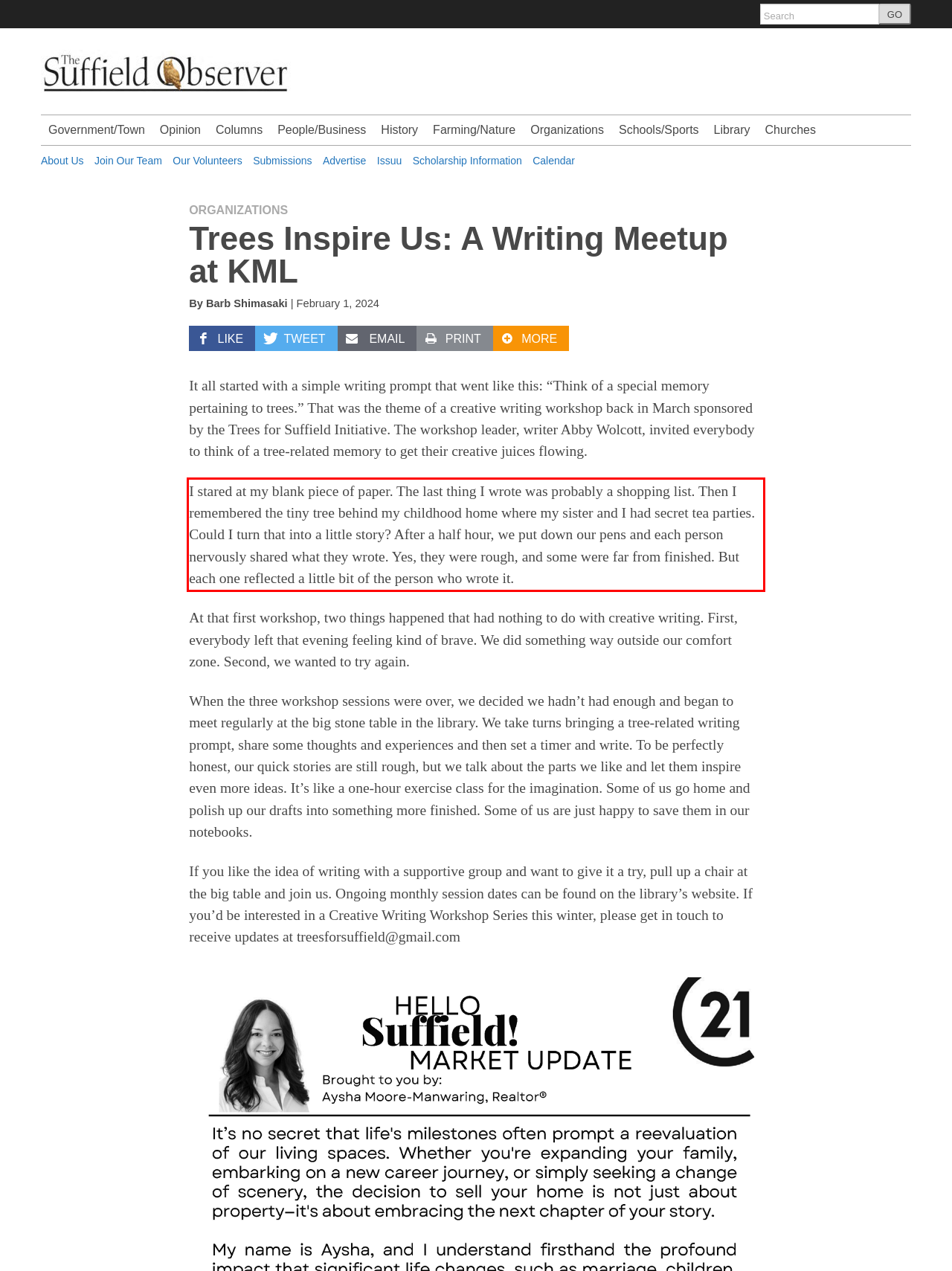Please extract the text content within the red bounding box on the webpage screenshot using OCR.

I stared at my blank piece of paper. The last thing I wrote was probably a shopping list. Then I remembered the tiny tree behind my childhood home where my sister and I had secret tea parties. Could I turn that into a little story? After a half hour, we put down our pens and each person nervously shared what they wrote. Yes, they were rough, and some were far from finished. But each one reflected a little bit of the person who wrote it.